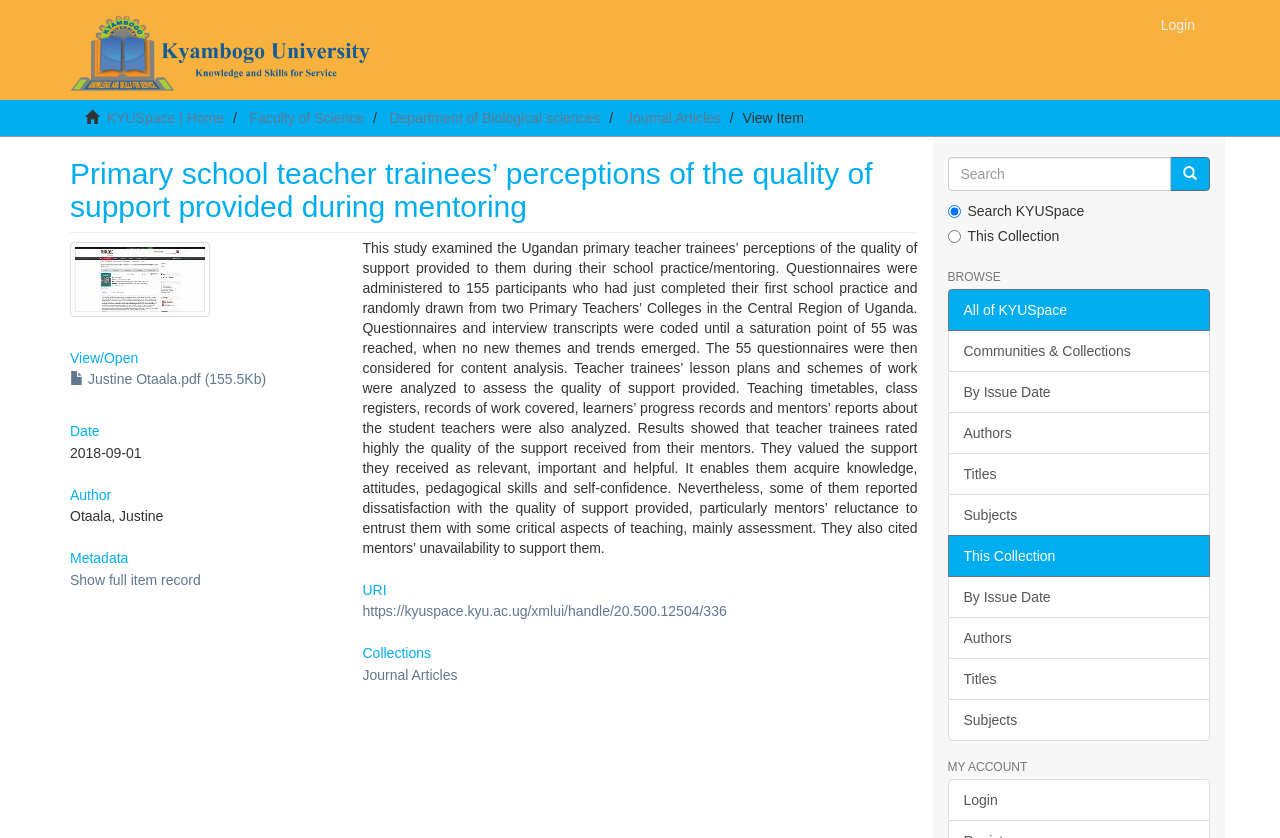Please find the bounding box coordinates of the element that must be clicked to perform the given instruction: "Search for something". The coordinates should be four float numbers from 0 to 1, i.e., [left, top, right, bottom].

[0.74, 0.187, 0.915, 0.228]